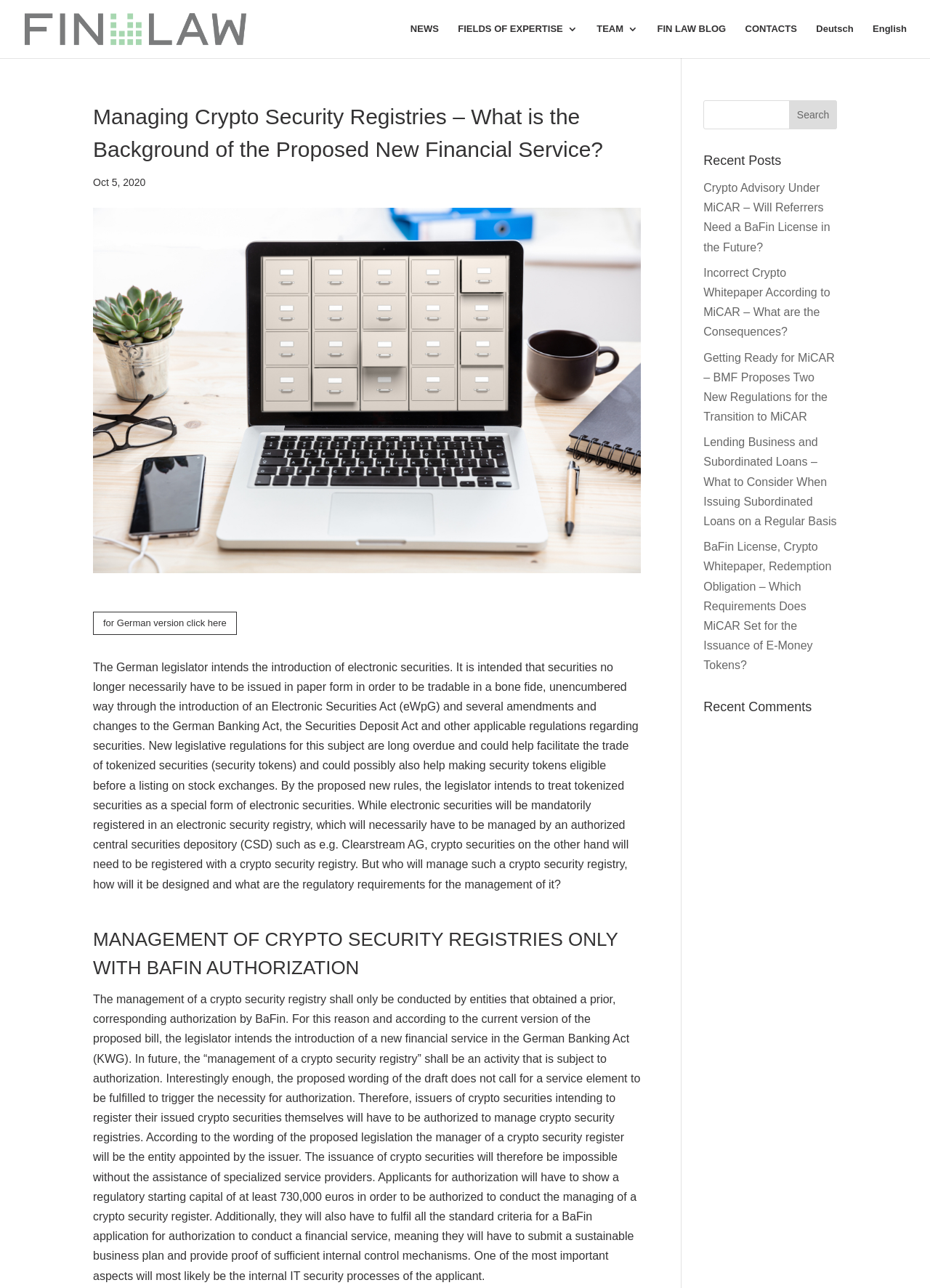Can you identify and provide the main heading of the webpage?

Managing Crypto Security Registries – What is the Background of the Proposed New Financial Service?